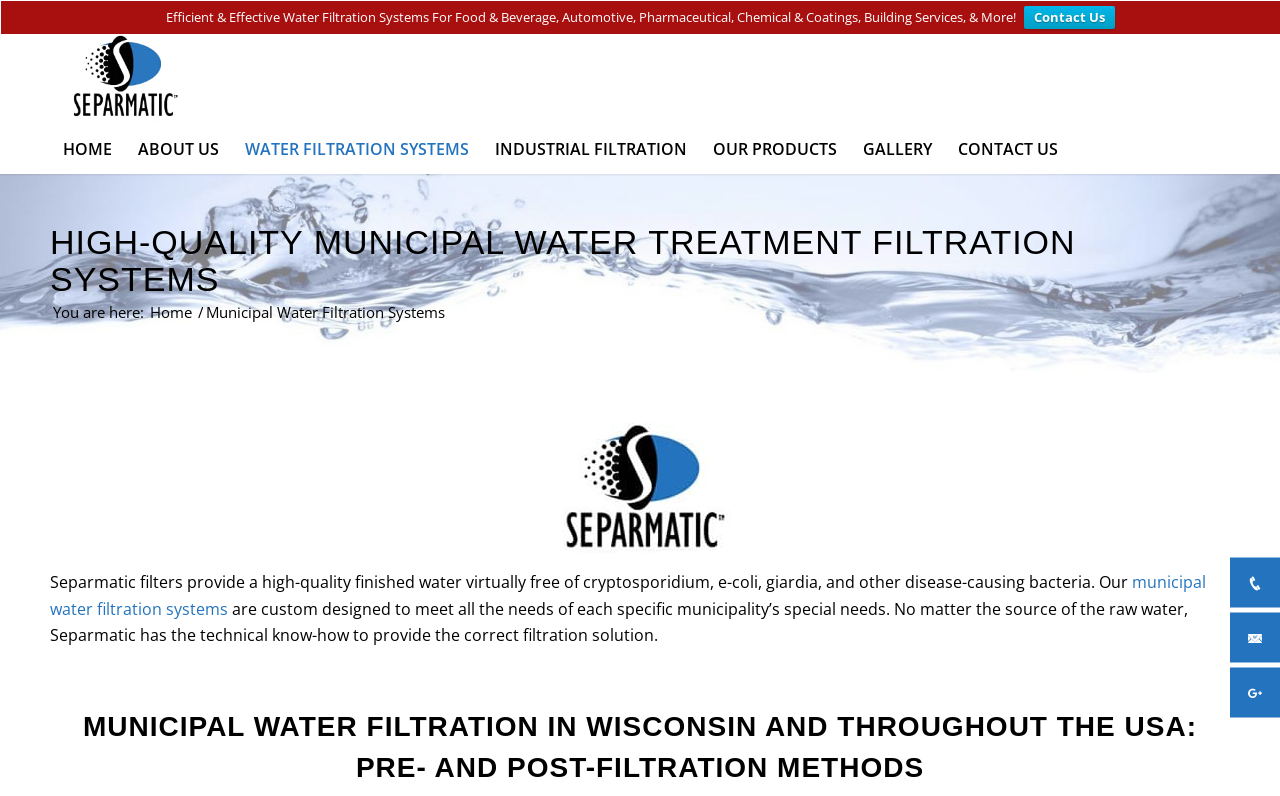Please find the bounding box coordinates in the format (top-left x, top-left y, bottom-right x, bottom-right y) for the given element description. Ensure the coordinates are floating point numbers between 0 and 1. Description: alt="separmatic logo" title="logo-edit"

[0.415, 0.531, 0.585, 0.698]